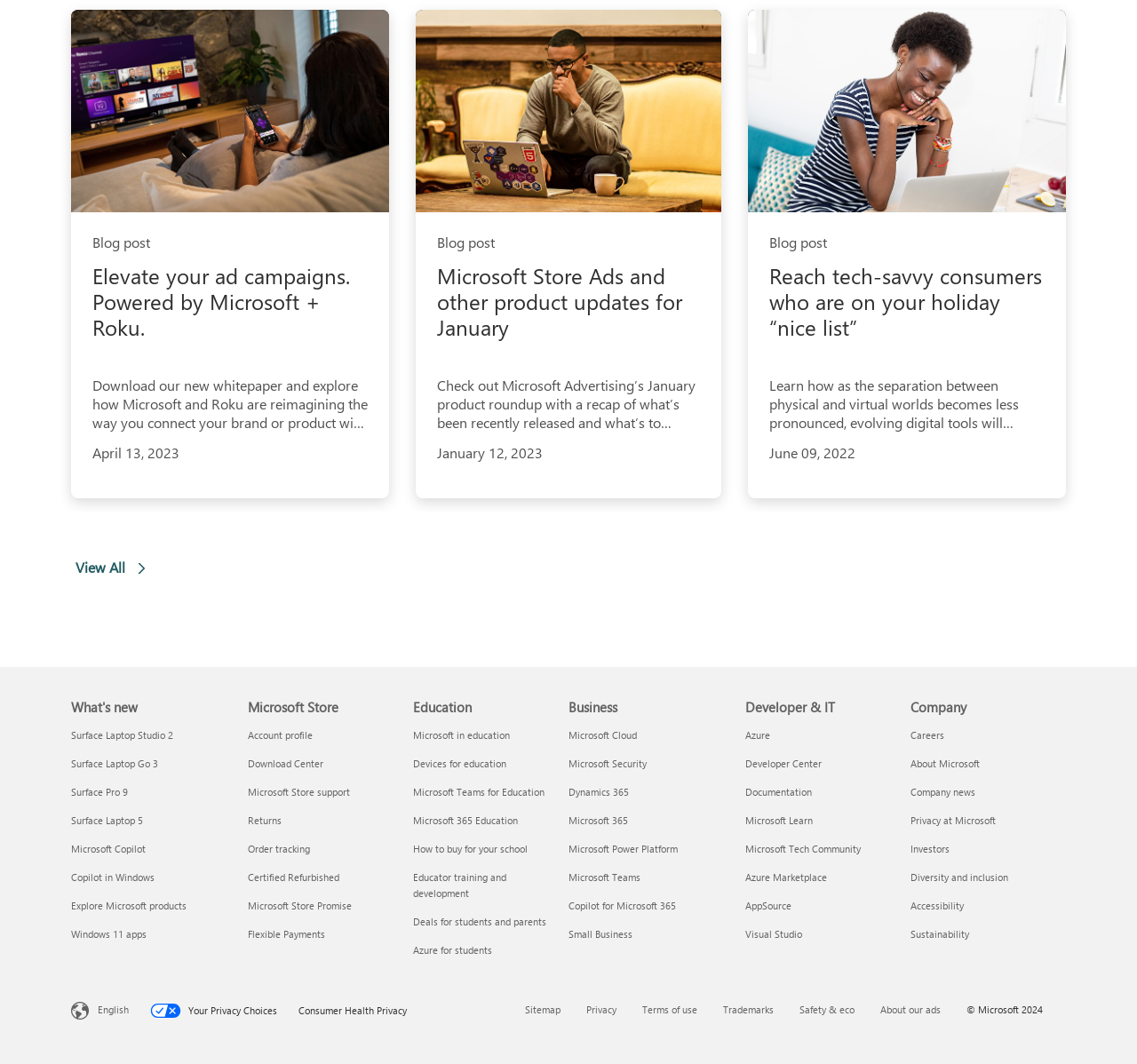Specify the bounding box coordinates for the region that must be clicked to perform the given instruction: "View all blog posts".

[0.062, 0.521, 0.133, 0.547]